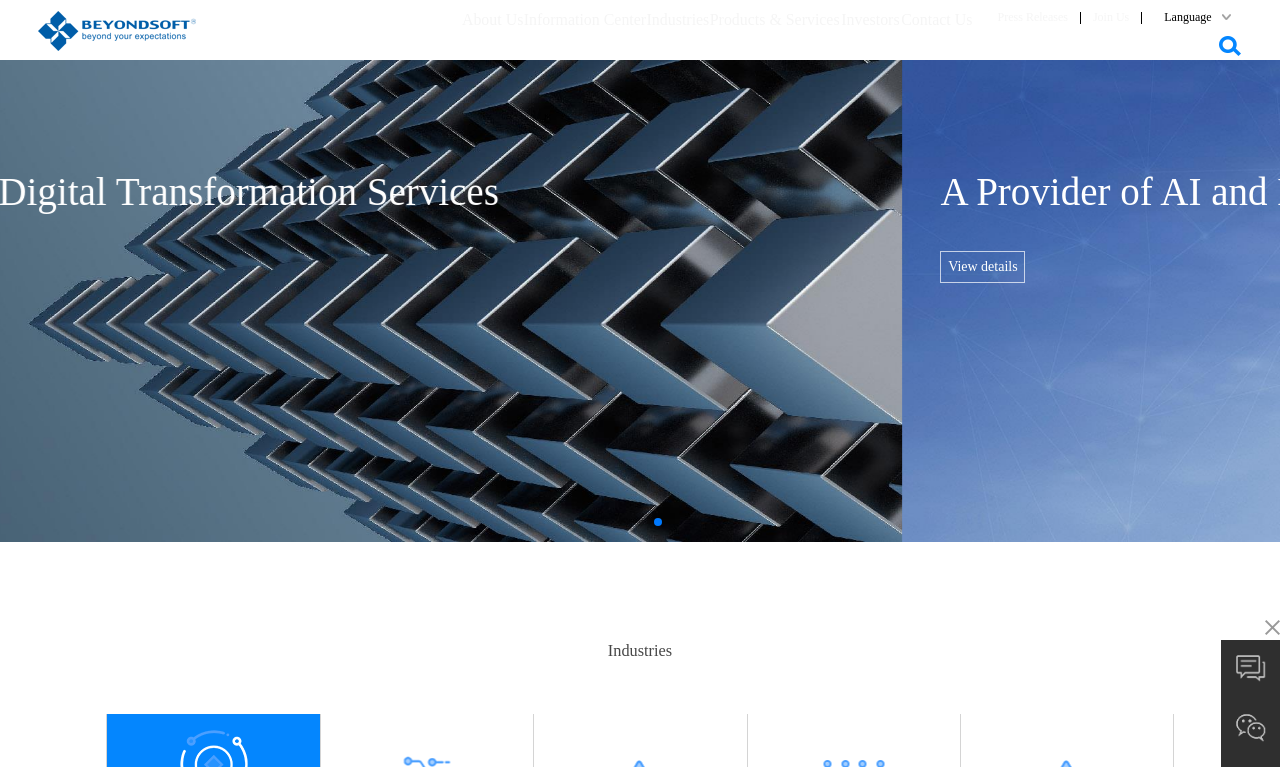Please locate the bounding box coordinates of the element that needs to be clicked to achieve the following instruction: "Change language". The coordinates should be four float numbers between 0 and 1, i.e., [left, top, right, bottom].

[0.902, 0.007, 0.97, 0.038]